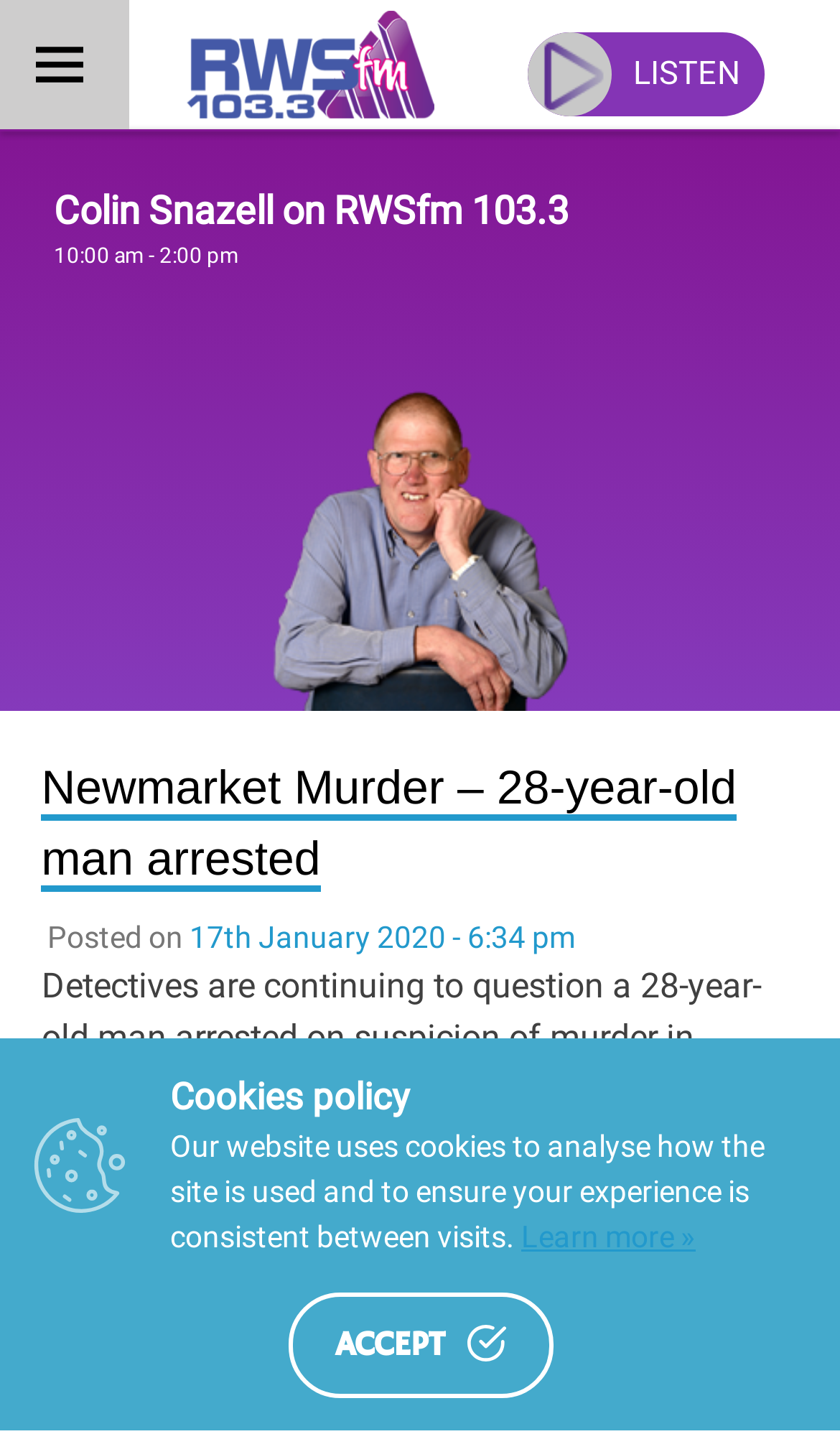Using the elements shown in the image, answer the question comprehensively: What is the name of the radio station?

The name of the radio station can be found in the top-left corner of the webpage, where the image with the text 'RWSfm 103.3' is located.